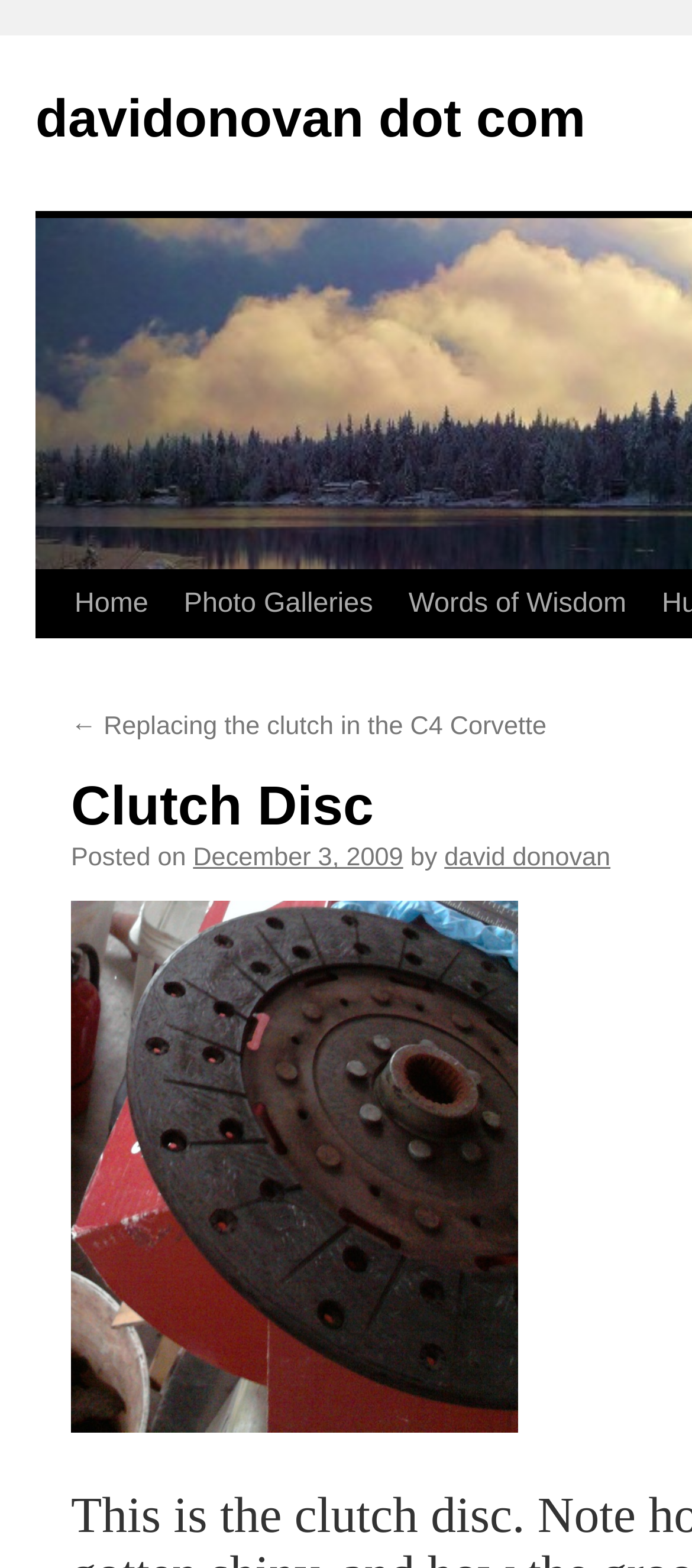Please give the bounding box coordinates of the area that should be clicked to fulfill the following instruction: "view photo galleries". The coordinates should be in the format of four float numbers from 0 to 1, i.e., [left, top, right, bottom].

[0.24, 0.364, 0.565, 0.407]